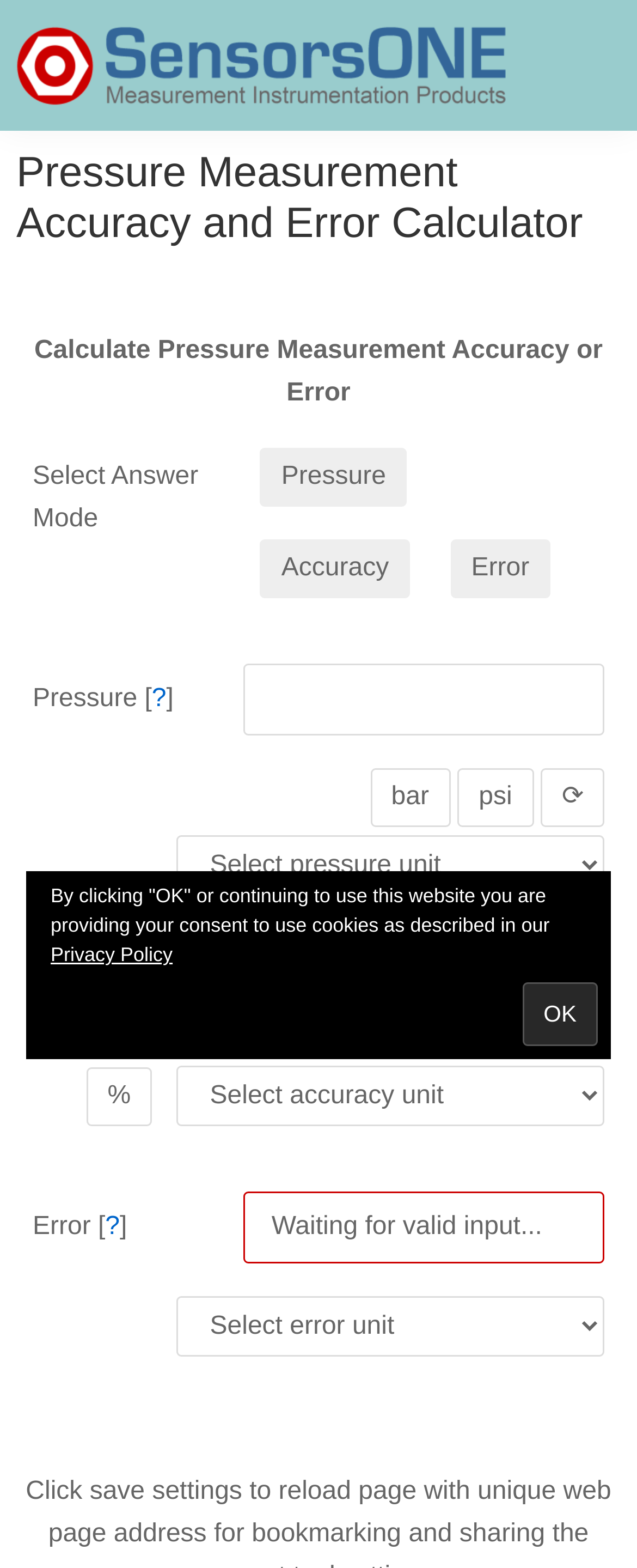Find the bounding box coordinates of the element to click in order to complete the given instruction: "Select error unit."

[0.276, 0.827, 0.949, 0.866]